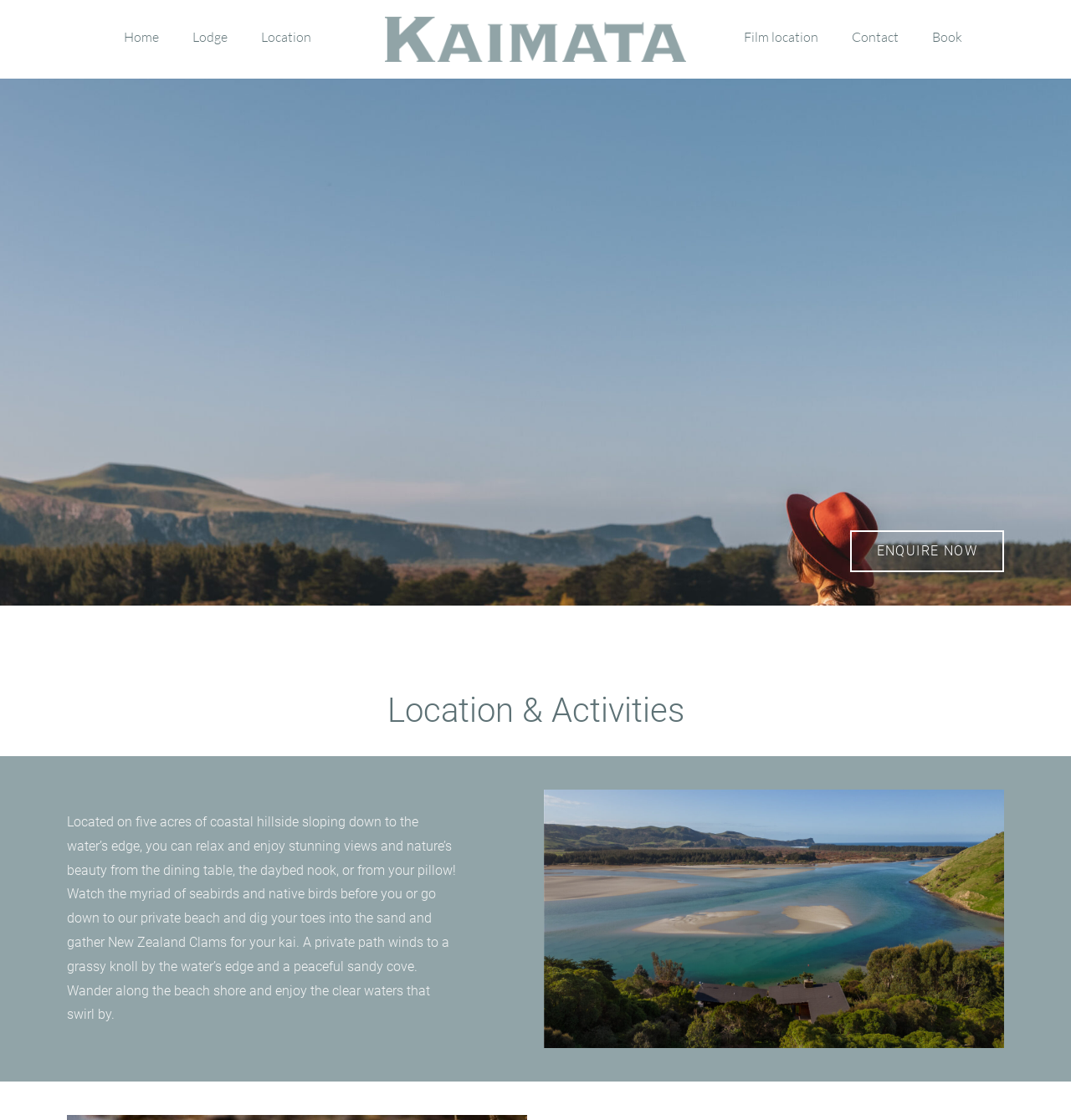Identify the bounding box coordinates of the element to click to follow this instruction: 'Learn about Film location'. Ensure the coordinates are four float values between 0 and 1, provided as [left, top, right, bottom].

[0.679, 0.015, 0.78, 0.051]